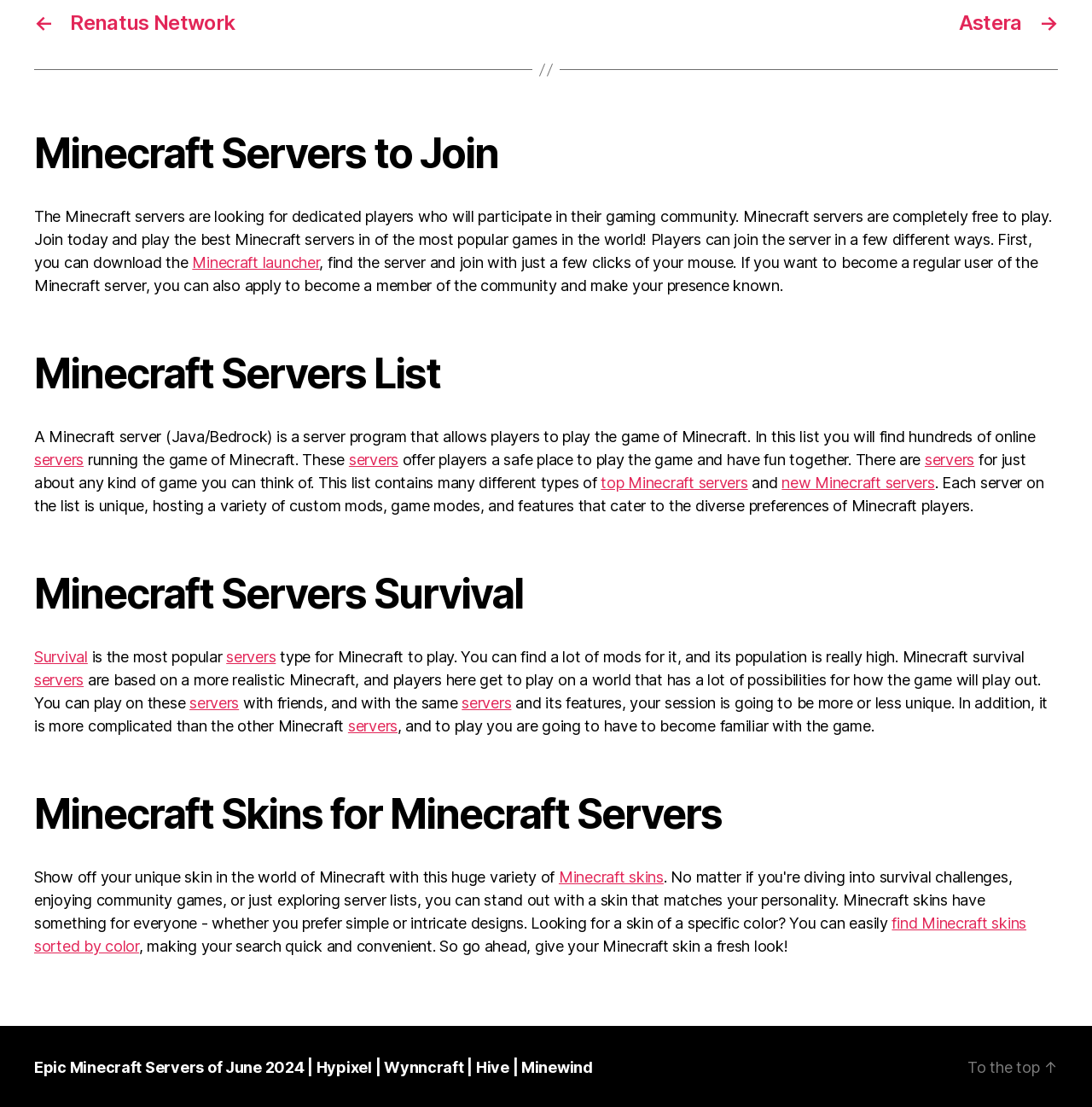Determine the bounding box coordinates of the area to click in order to meet this instruction: "Click on the 'Renatus Network' link".

[0.031, 0.01, 0.484, 0.032]